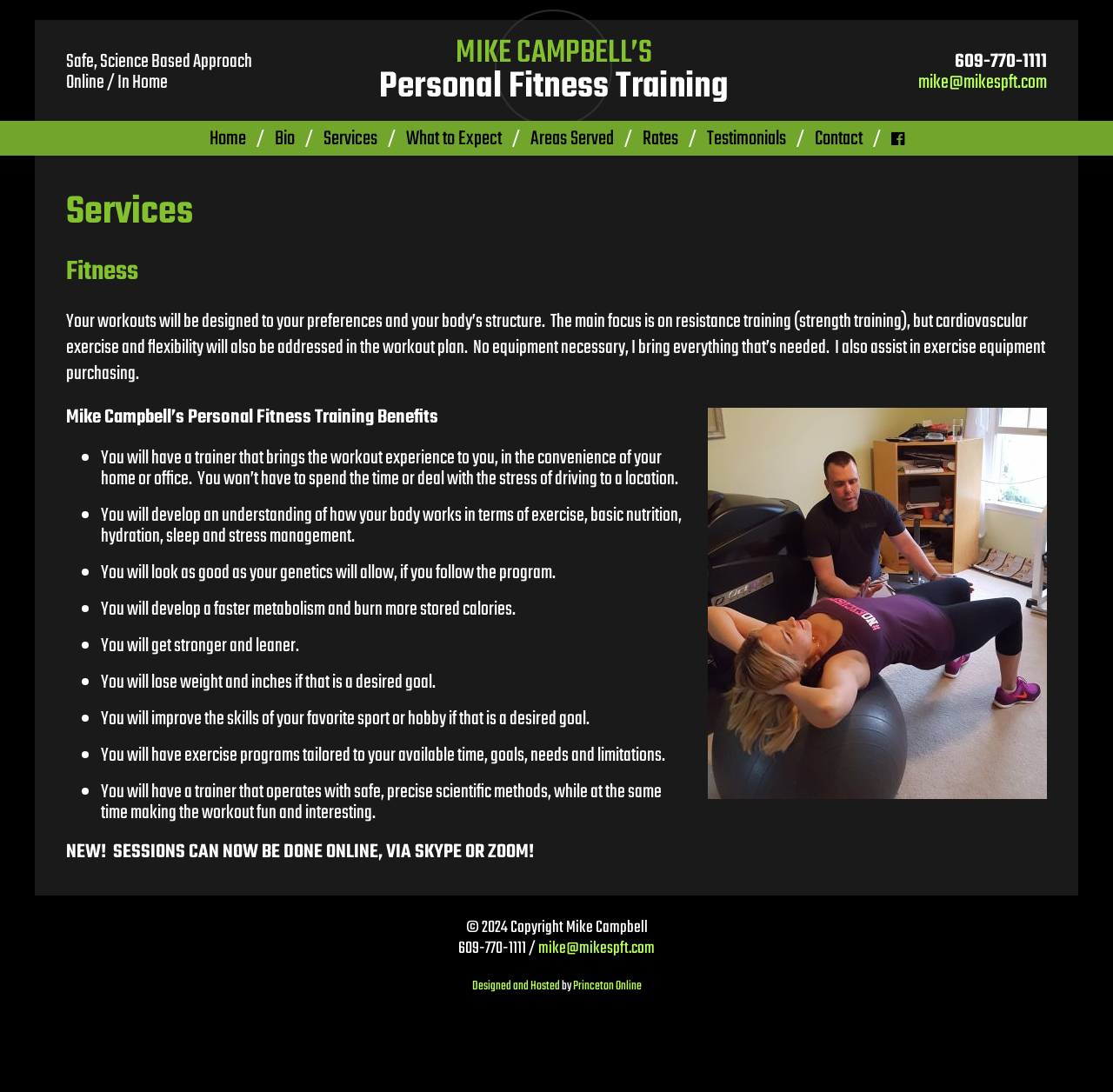Answer the following inquiry with a single word or phrase:
What is the phone number to contact Mike Campbell?

609-770-1111